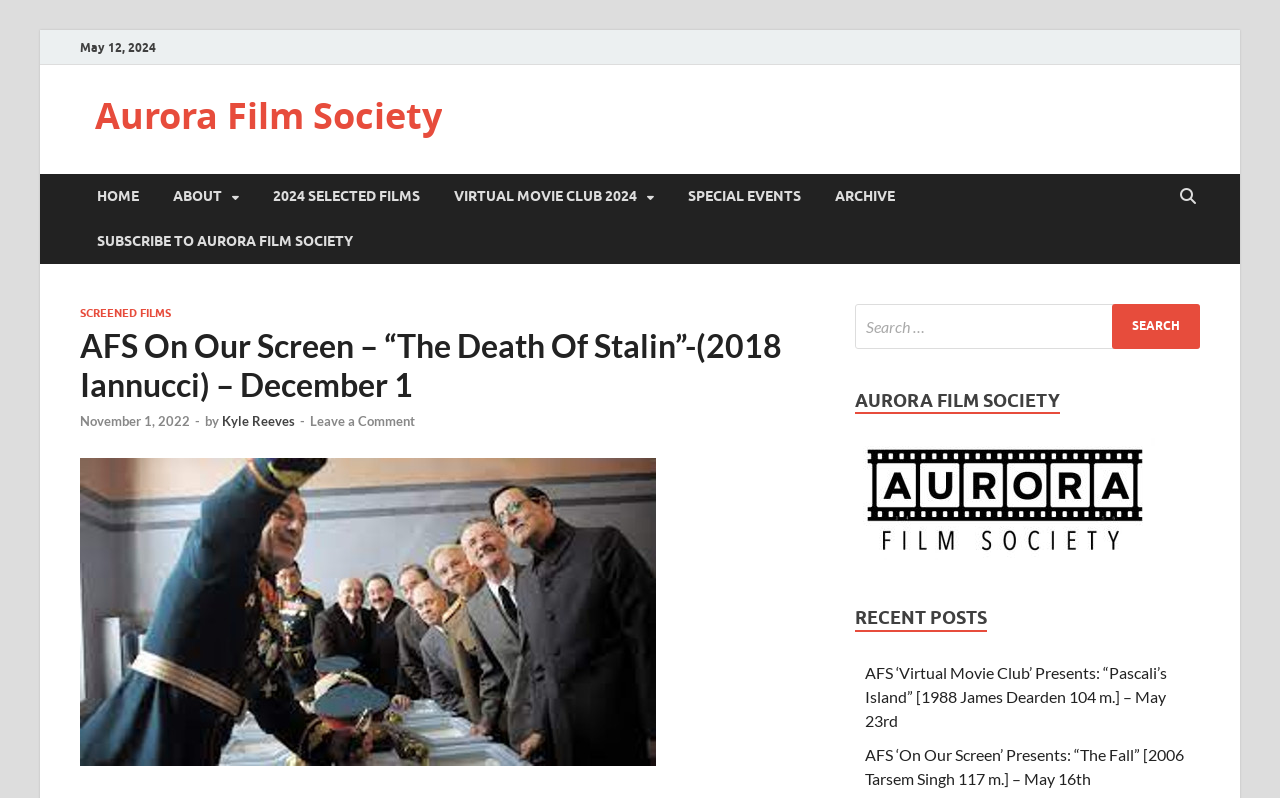Kindly determine the bounding box coordinates for the clickable area to achieve the given instruction: "Read the 'AFS On Our Screen – “The Death Of Stalin”-(2018 Iannucci) – December 1' article".

[0.062, 0.41, 0.637, 0.506]